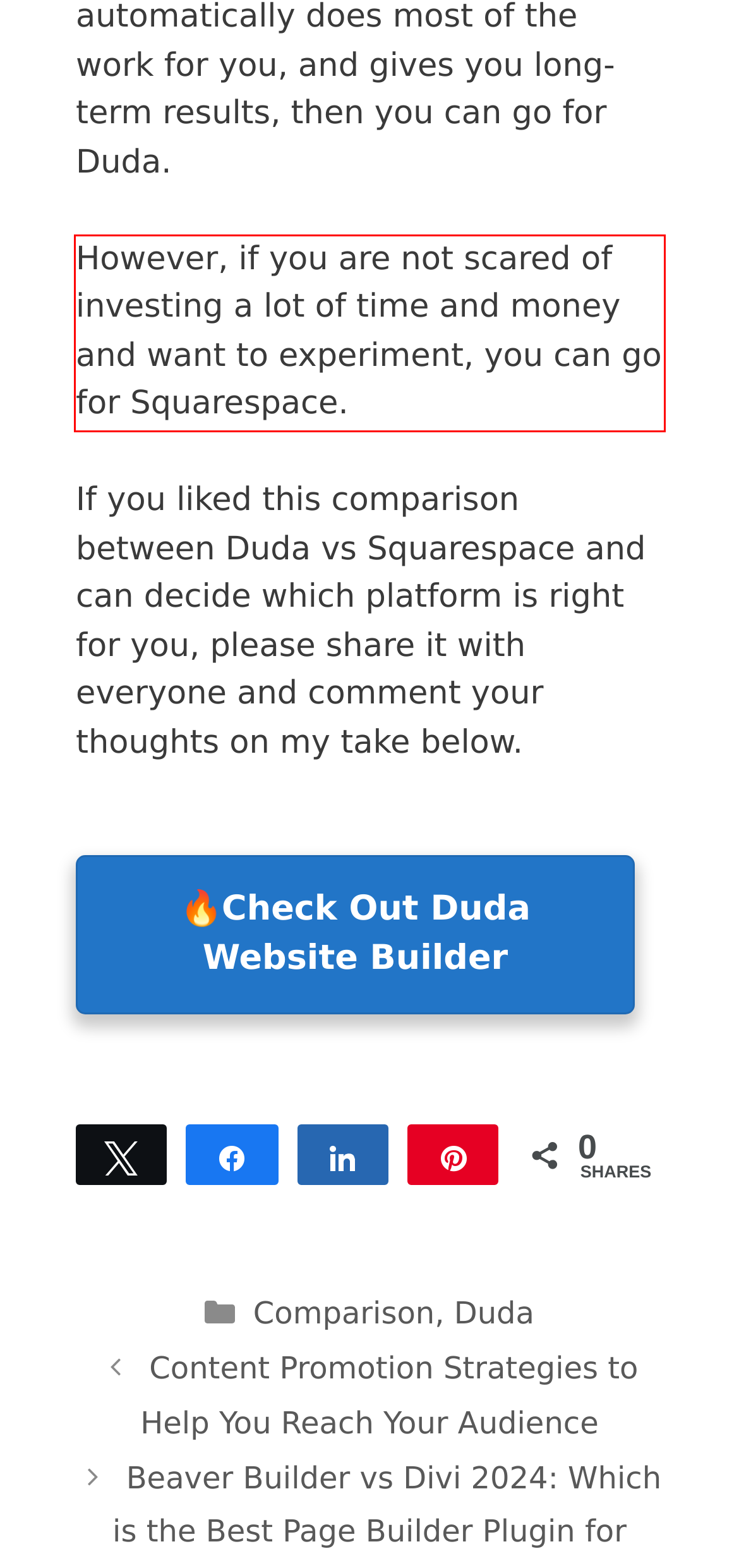Examine the webpage screenshot and use OCR to recognize and output the text within the red bounding box.

However, if you are not scared of investing a lot of time and money and want to experiment, you can go for Squarespace.